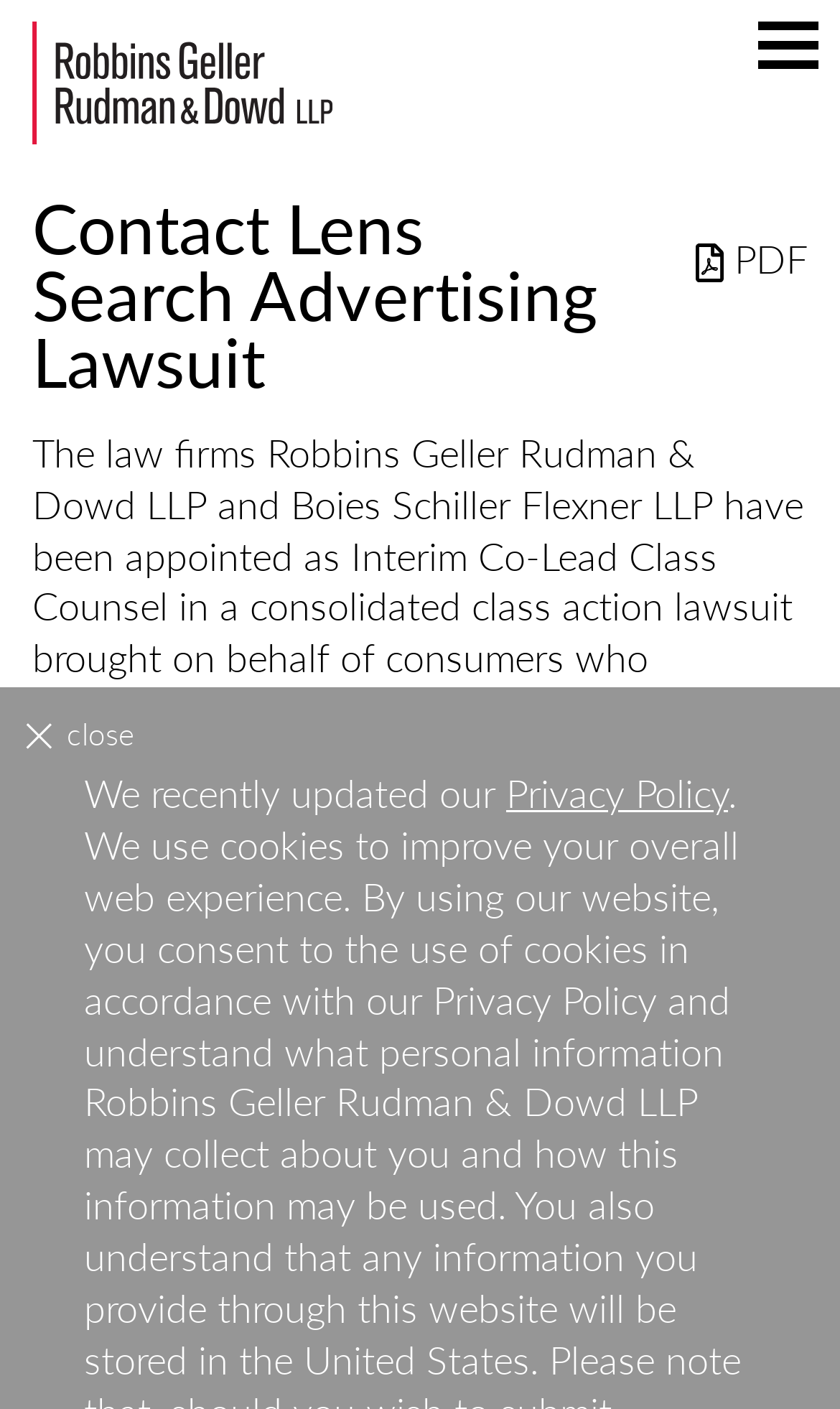Consider the image and give a detailed and elaborate answer to the question: 
What is the case number of the lawsuit?

I found this information by reading the third paragraph of the webpage, which mentions 'Case No. 2:16-cv-01183 (D. Utah).'